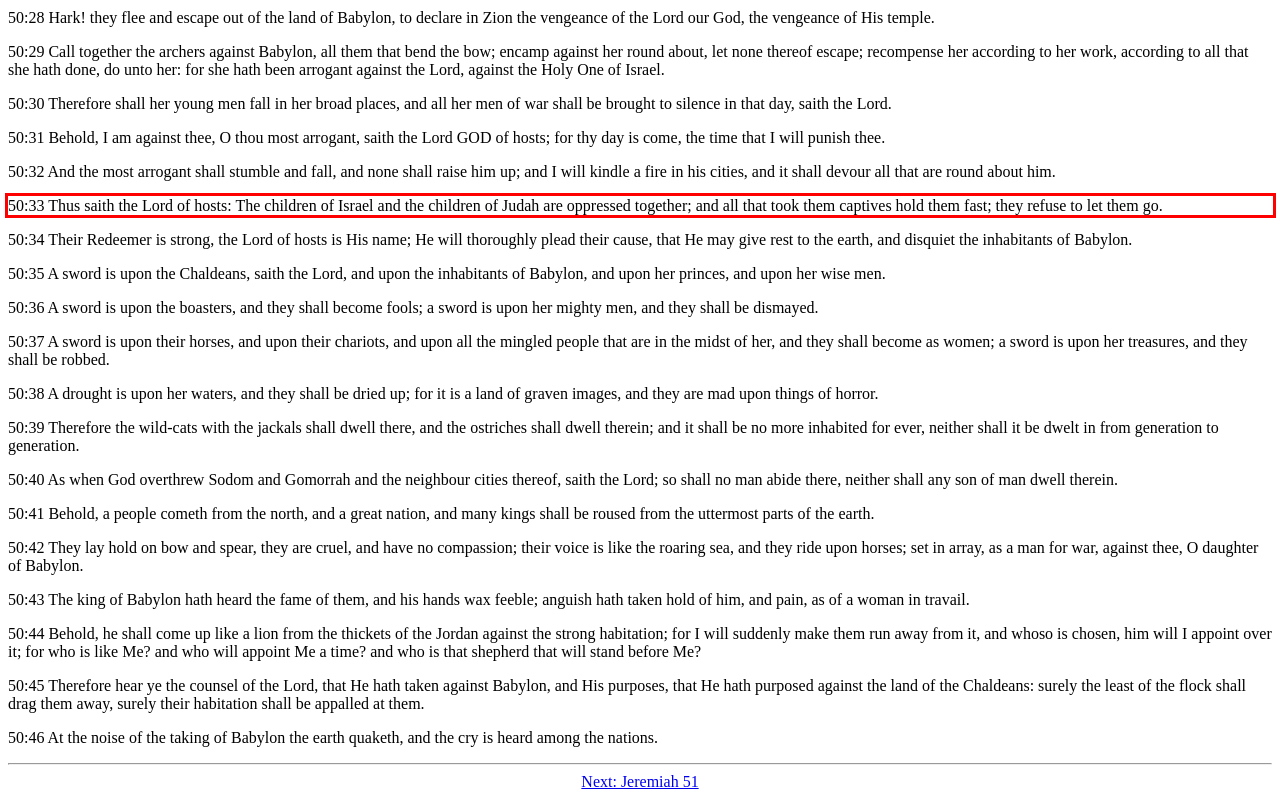Please look at the webpage screenshot and extract the text enclosed by the red bounding box.

50:33 Thus saith the Lord of hosts: The children of Israel and the children of Judah are oppressed together; and all that took them captives hold them fast; they refuse to let them go.